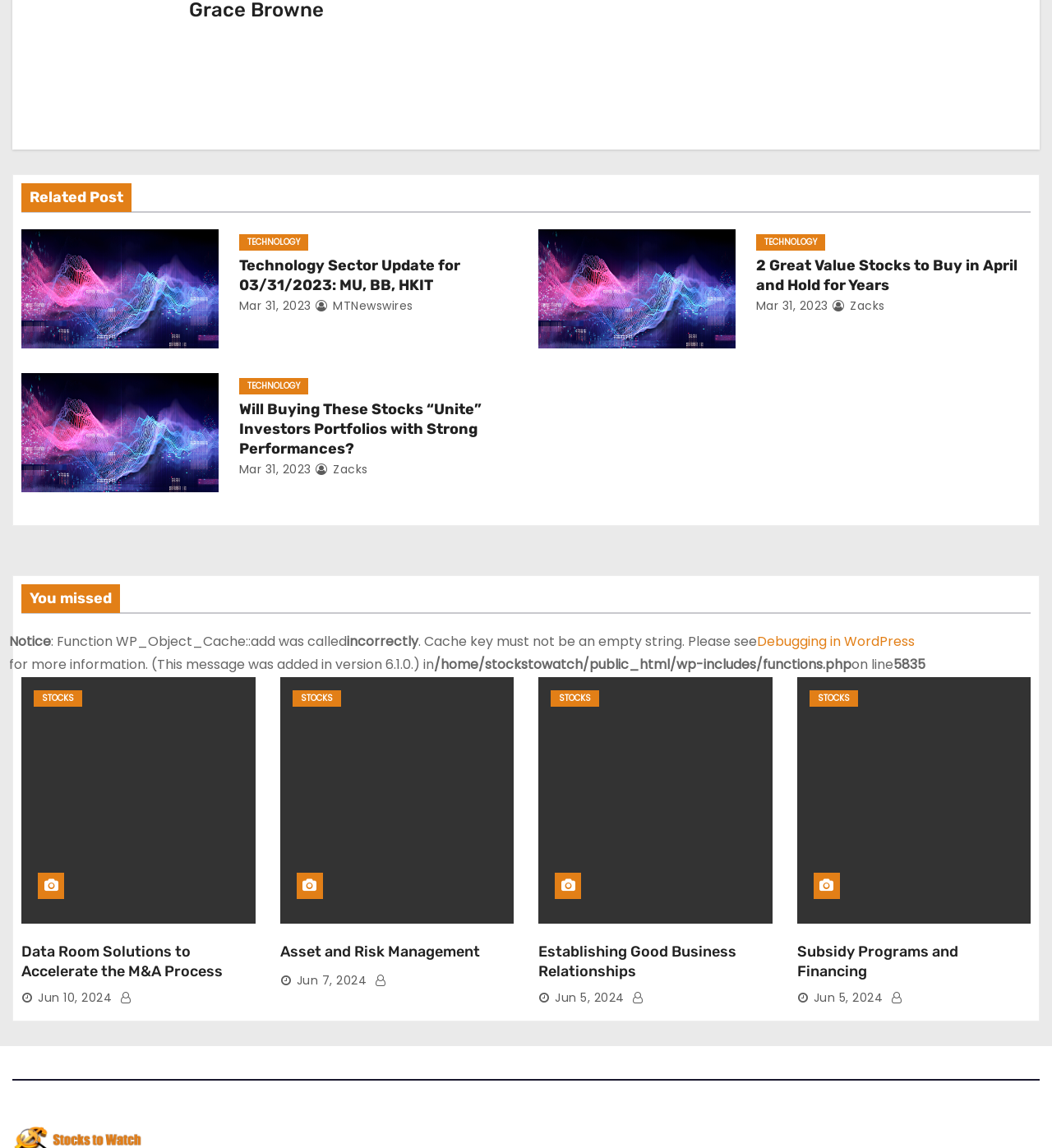Could you specify the bounding box coordinates for the clickable section to complete the following instruction: "View 'Subsidy Programs and Financing'"?

[0.757, 0.821, 0.98, 0.853]